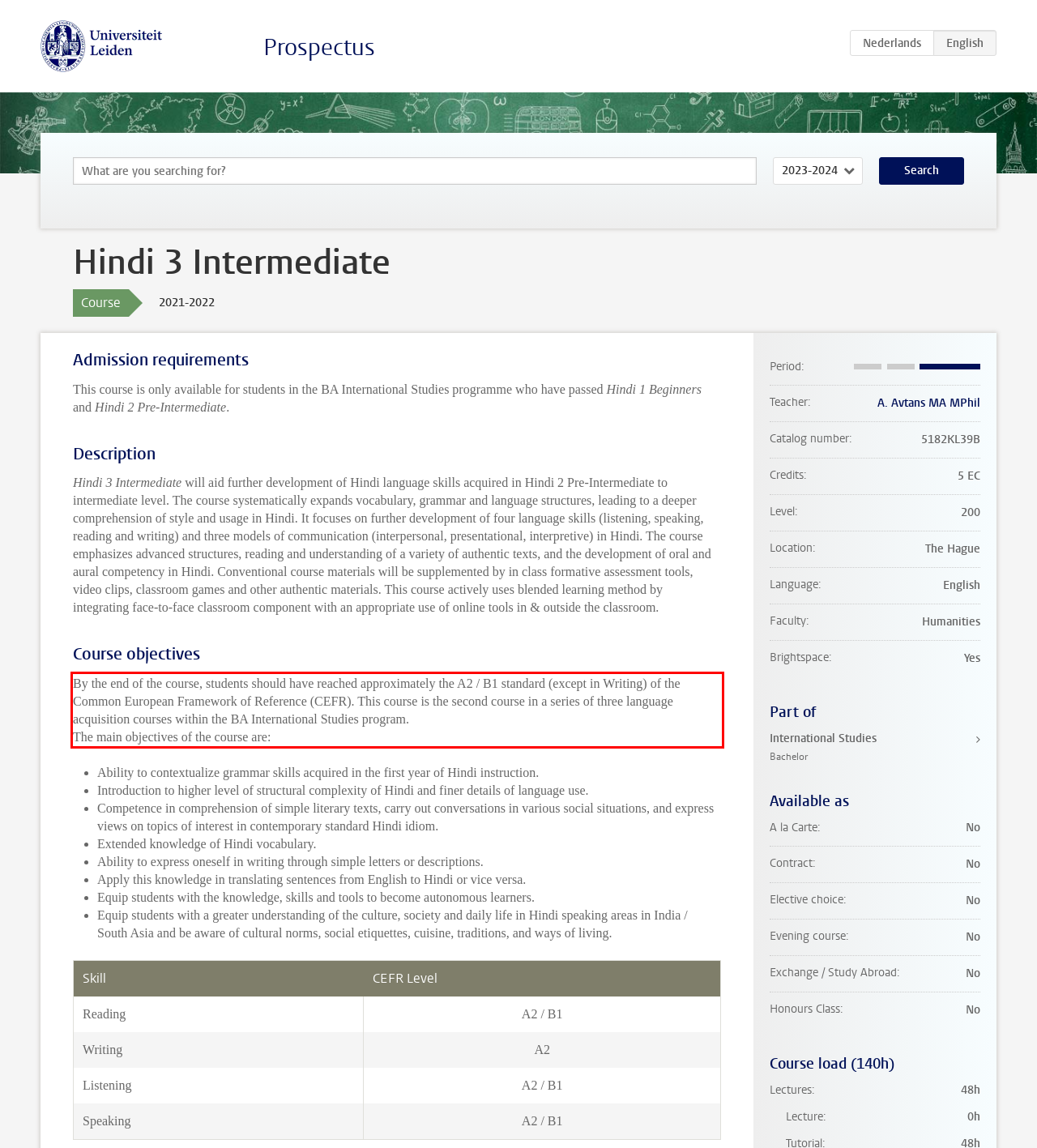Please look at the screenshot provided and find the red bounding box. Extract the text content contained within this bounding box.

By the end of the course, students should have reached approximately the A2 / B1 standard (except in Writing) of the Common European Framework of Reference (CEFR). This course is the second course in a series of three language acquisition courses within the BA International Studies program. The main objectives of the course are: